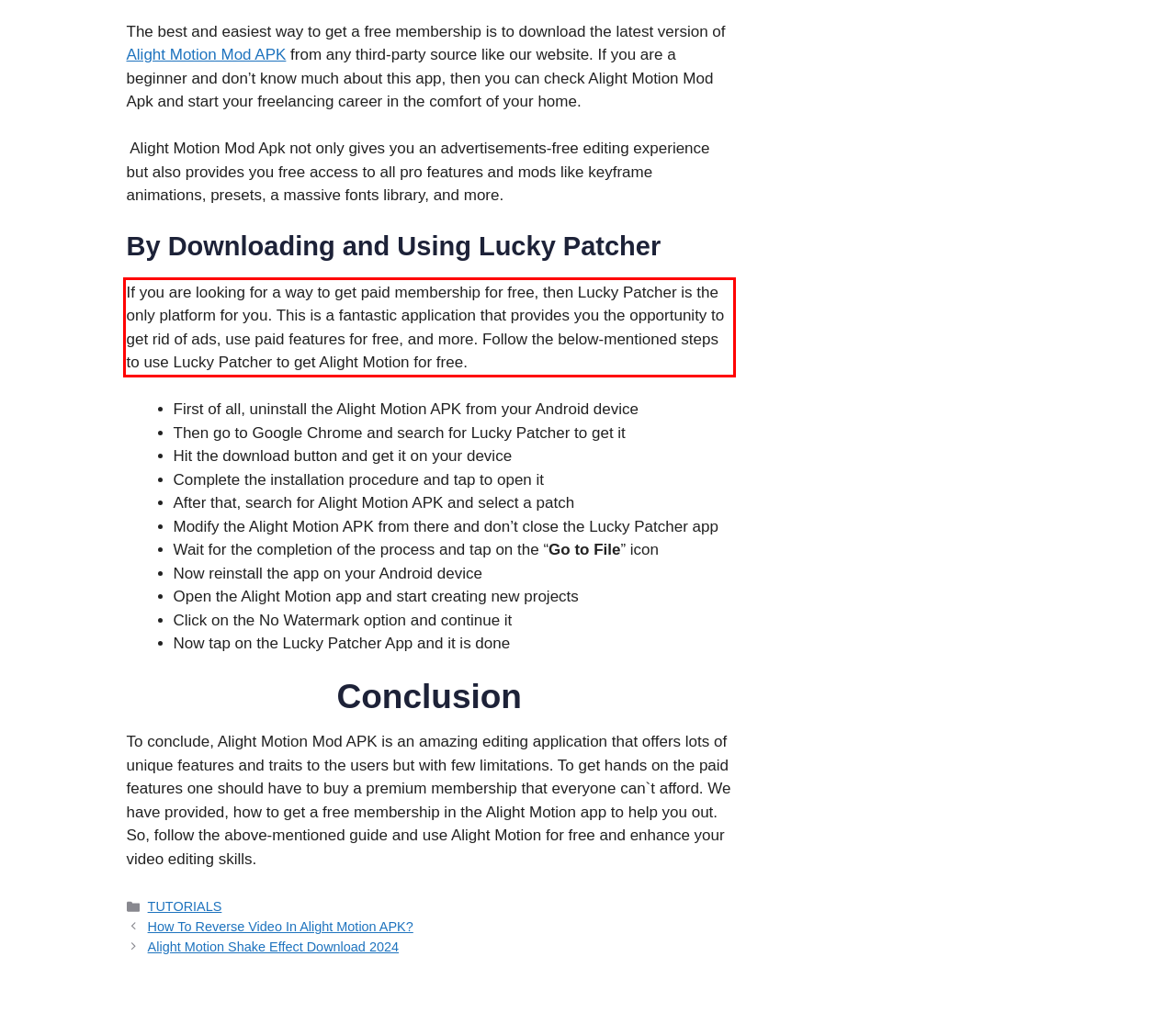Identify the text inside the red bounding box in the provided webpage screenshot and transcribe it.

If you are looking for a way to get paid membership for free, then Lucky Patcher is the only platform for you. This is a fantastic application that provides you the opportunity to get rid of ads, use paid features for free, and more. Follow the below-mentioned steps to use Lucky Patcher to get Alight Motion for free.